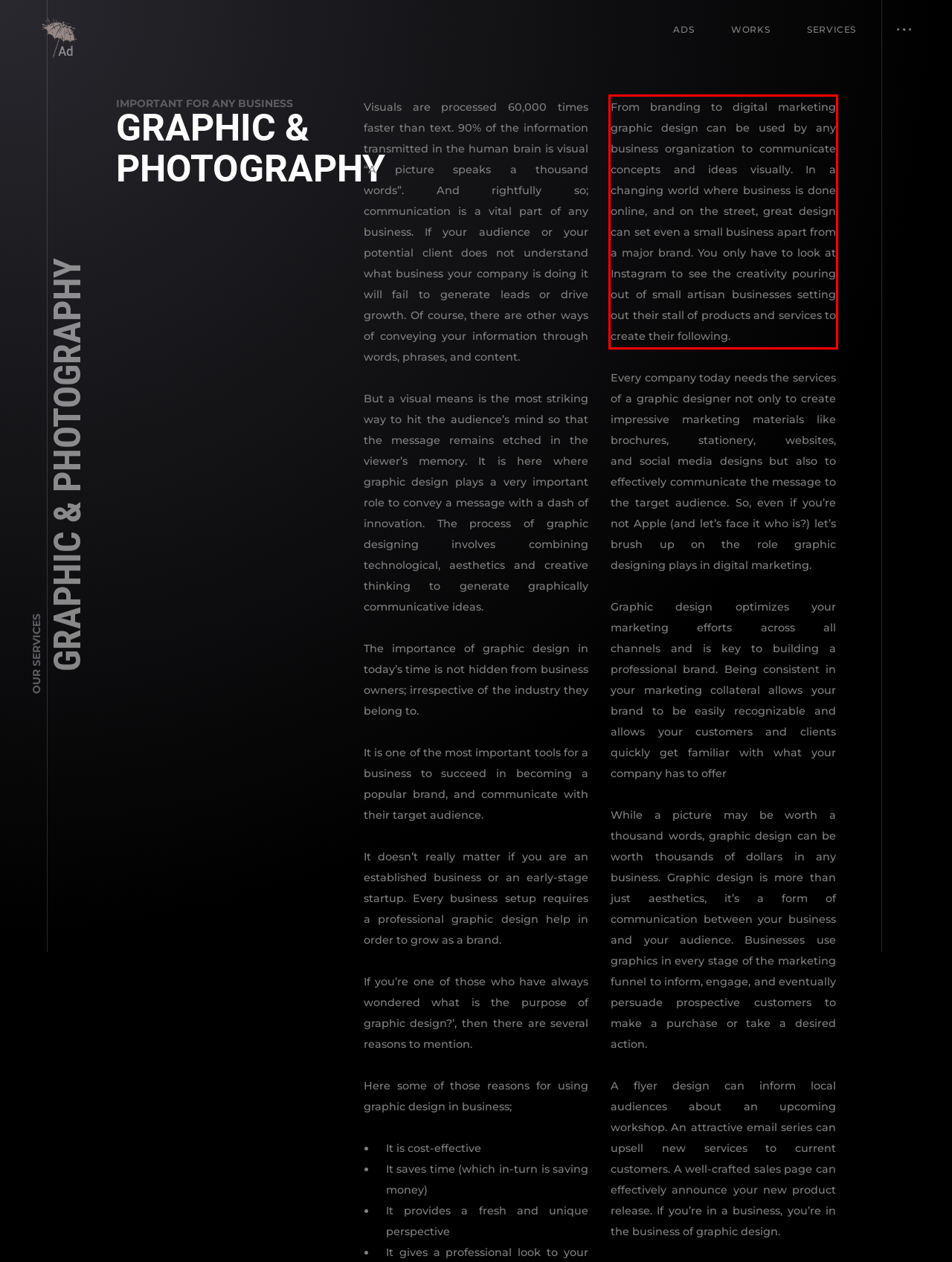Please use OCR to extract the text content from the red bounding box in the provided webpage screenshot.

From branding to digital marketing graphic design can be used by any business organization to communicate concepts and ideas visually. In a changing world where business is done online, and on the street, great design can set even a small business apart from a major brand. You only have to look at Instagram to see the creativity pouring out of small artisan businesses setting out their stall of products and services to create their following.